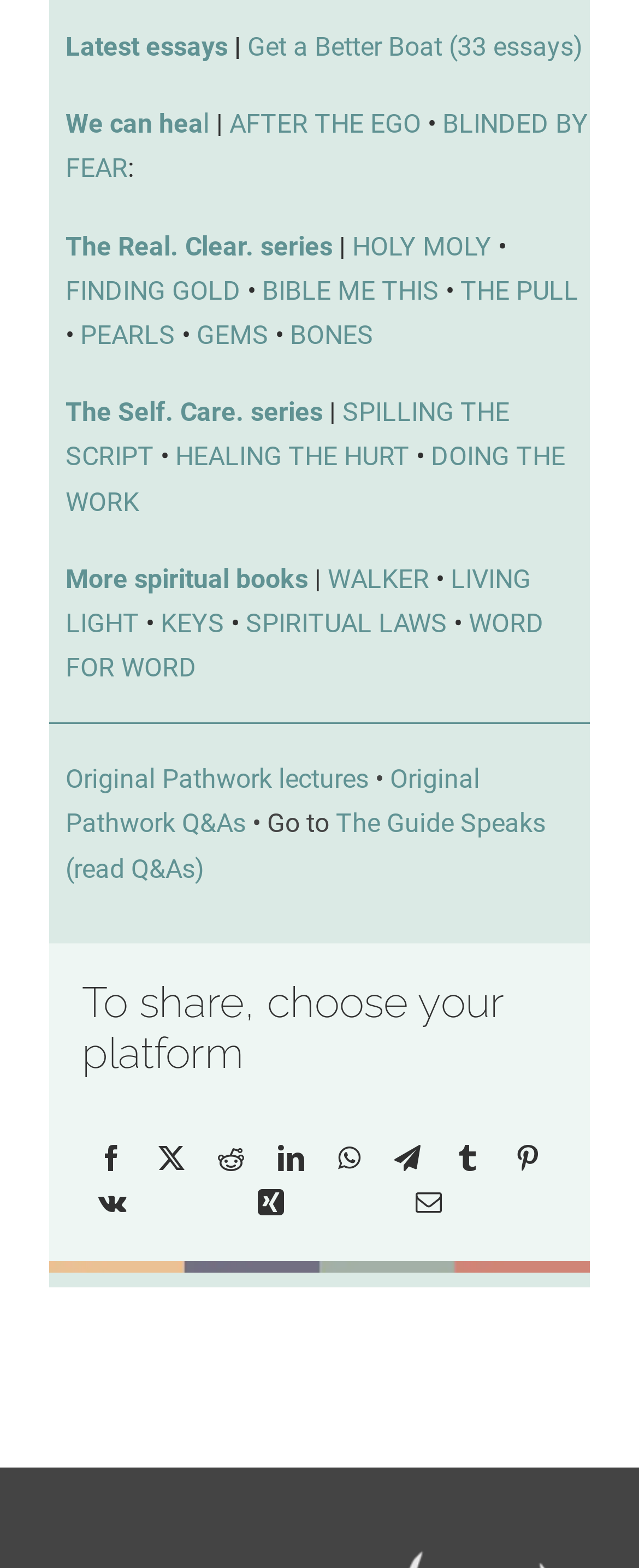Given the element description: "We can heal", predict the bounding box coordinates of this UI element. The coordinates must be four float numbers between 0 and 1, given as [left, top, right, bottom].

[0.103, 0.069, 0.328, 0.089]